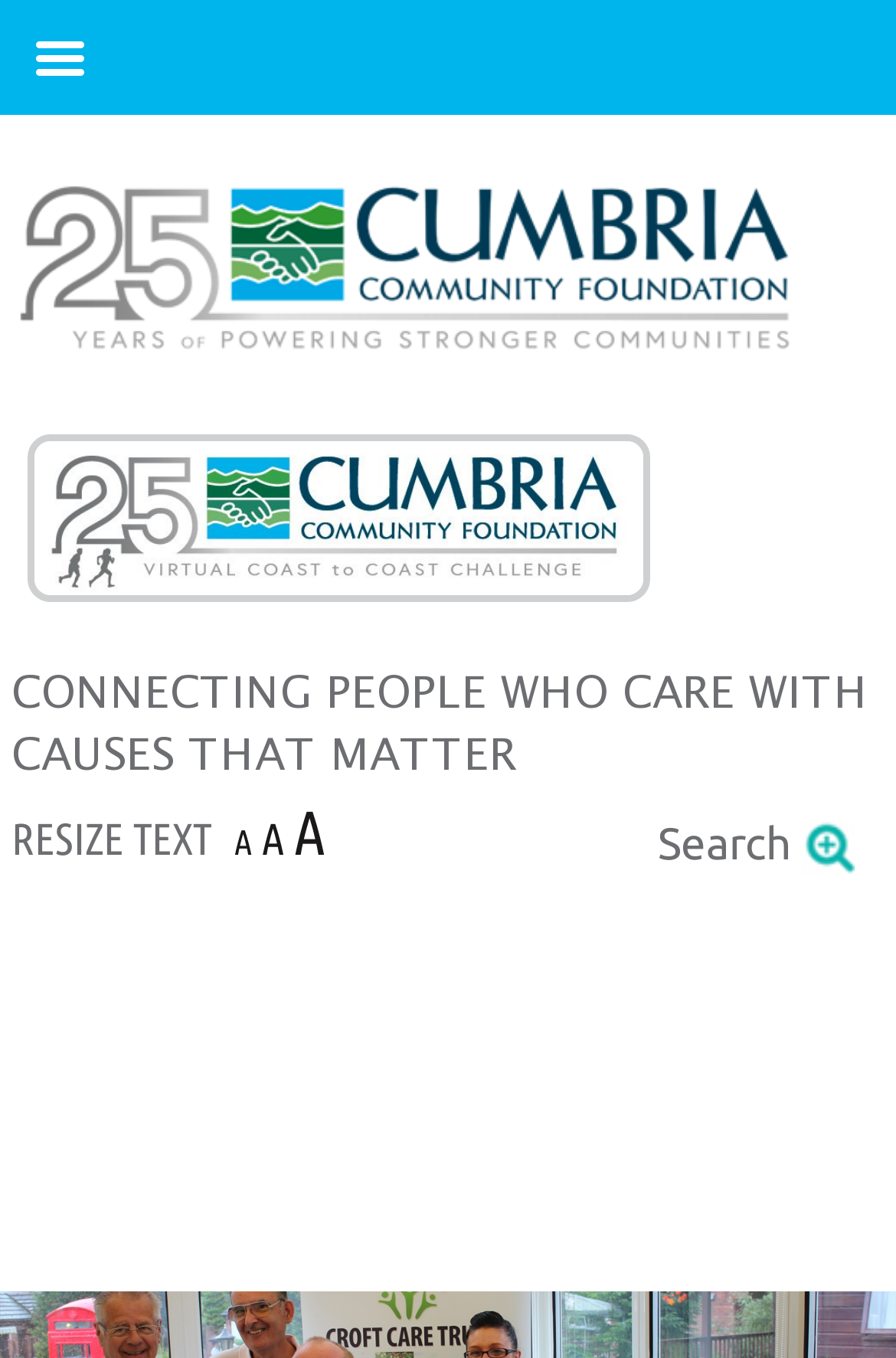What is the name of the organization?
Look at the screenshot and respond with a single word or phrase.

Cumbria Community Foundation